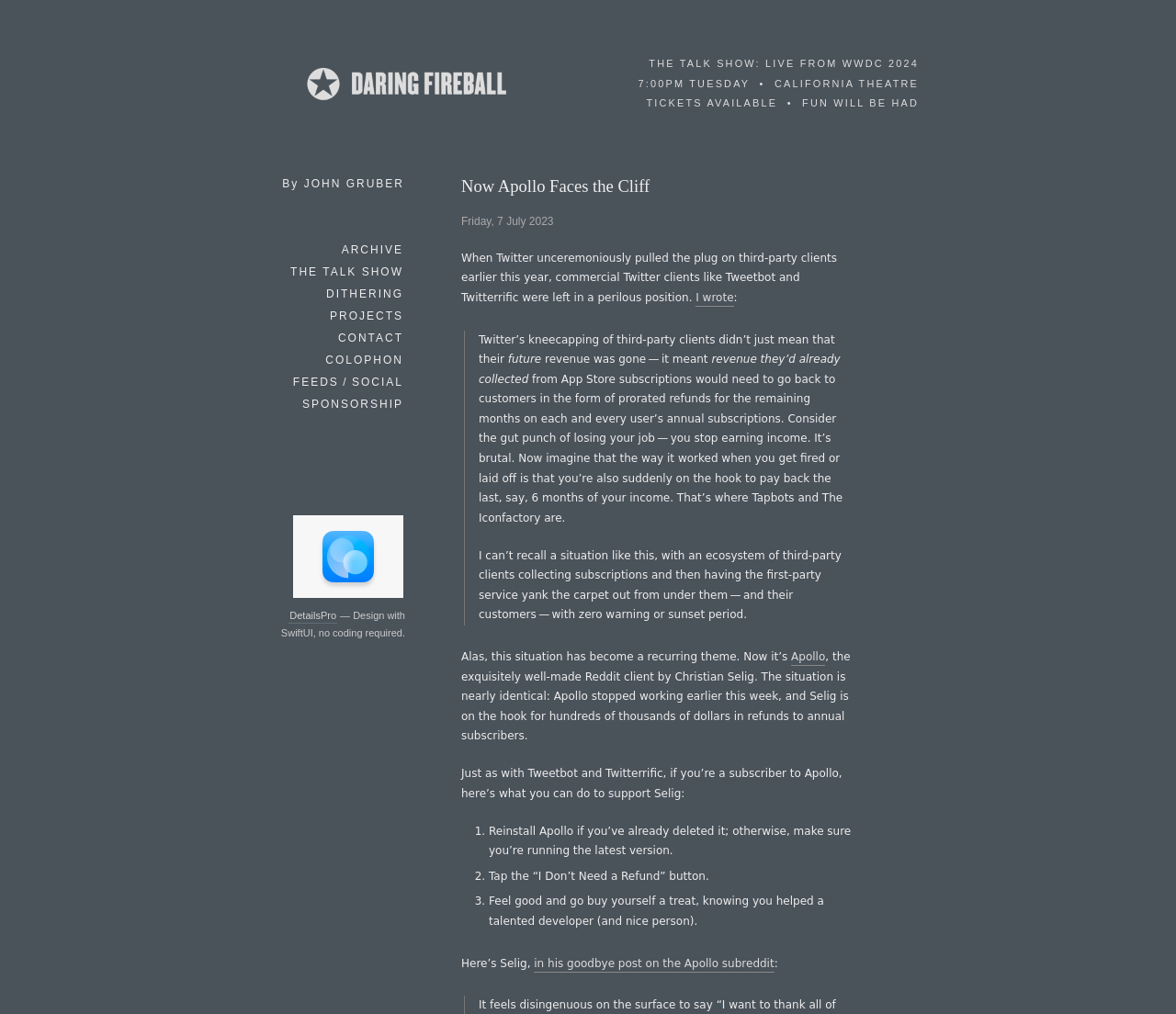Extract the bounding box coordinates of the UI element described by: "READ THE REPORT HERE". The coordinates should include four float numbers ranging from 0 to 1, e.g., [left, top, right, bottom].

None